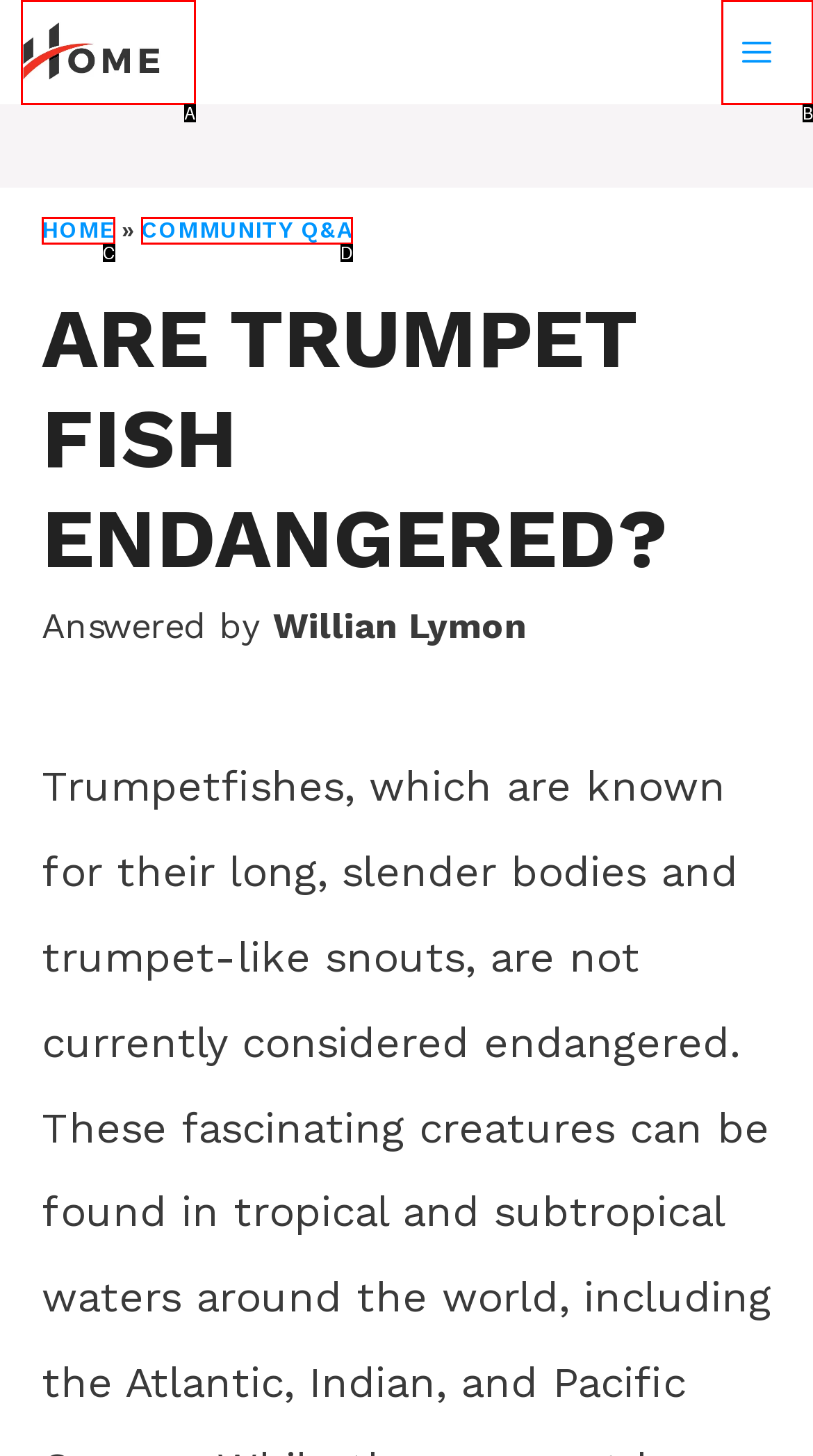Examine the description: title="H.O.M.E." and indicate the best matching option by providing its letter directly from the choices.

A